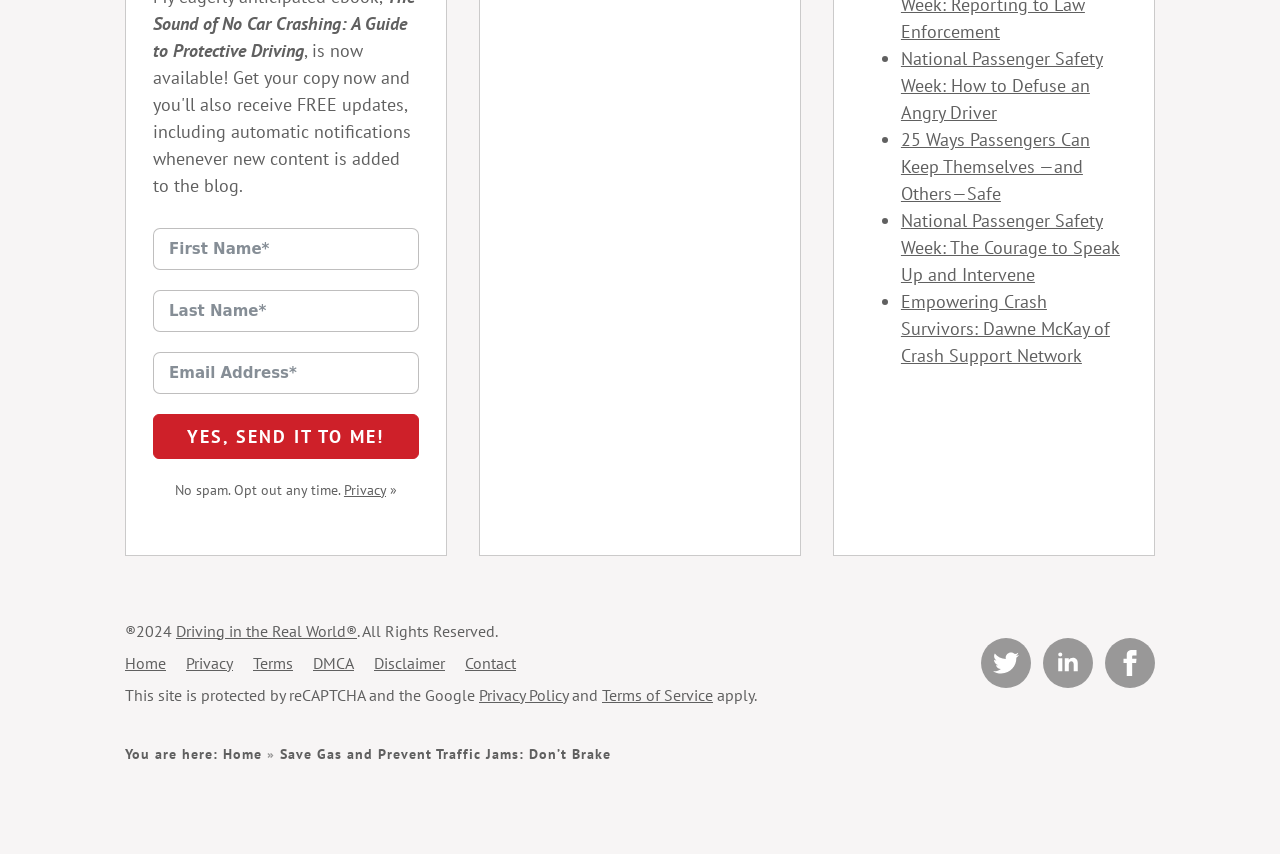Please find the bounding box coordinates for the clickable element needed to perform this instruction: "View the 'Privacy' policy".

[0.269, 0.562, 0.302, 0.584]